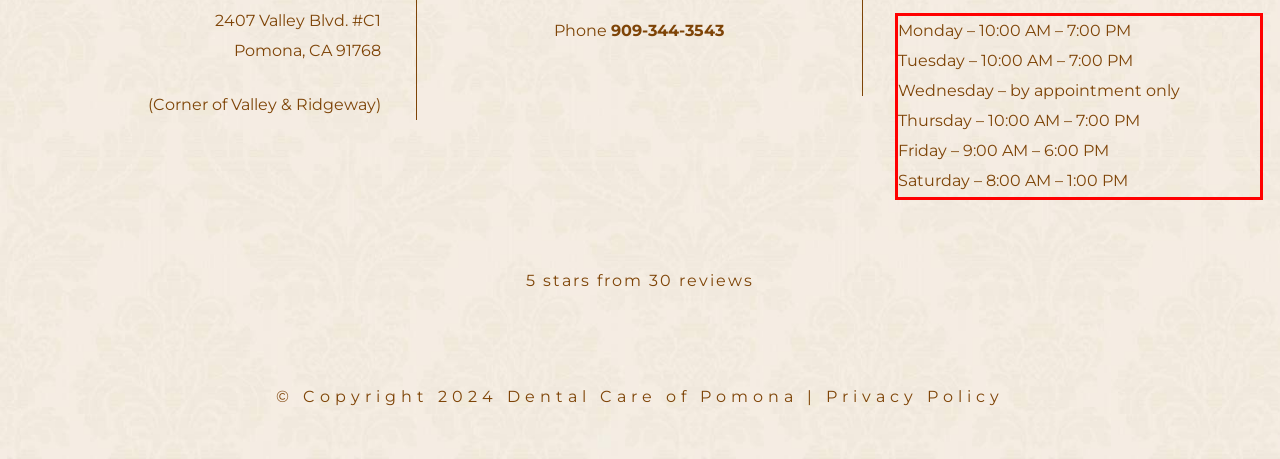From the screenshot of the webpage, locate the red bounding box and extract the text contained within that area.

Monday – 10:00 AM – 7:00 PM Tuesday – 10:00 AM – 7:00 PM Wednesday – by appointment only Thursday – 10:00 AM – 7:00 PM Friday – 9:00 AM – 6:00 PM Saturday – 8:00 AM – 1:00 PM